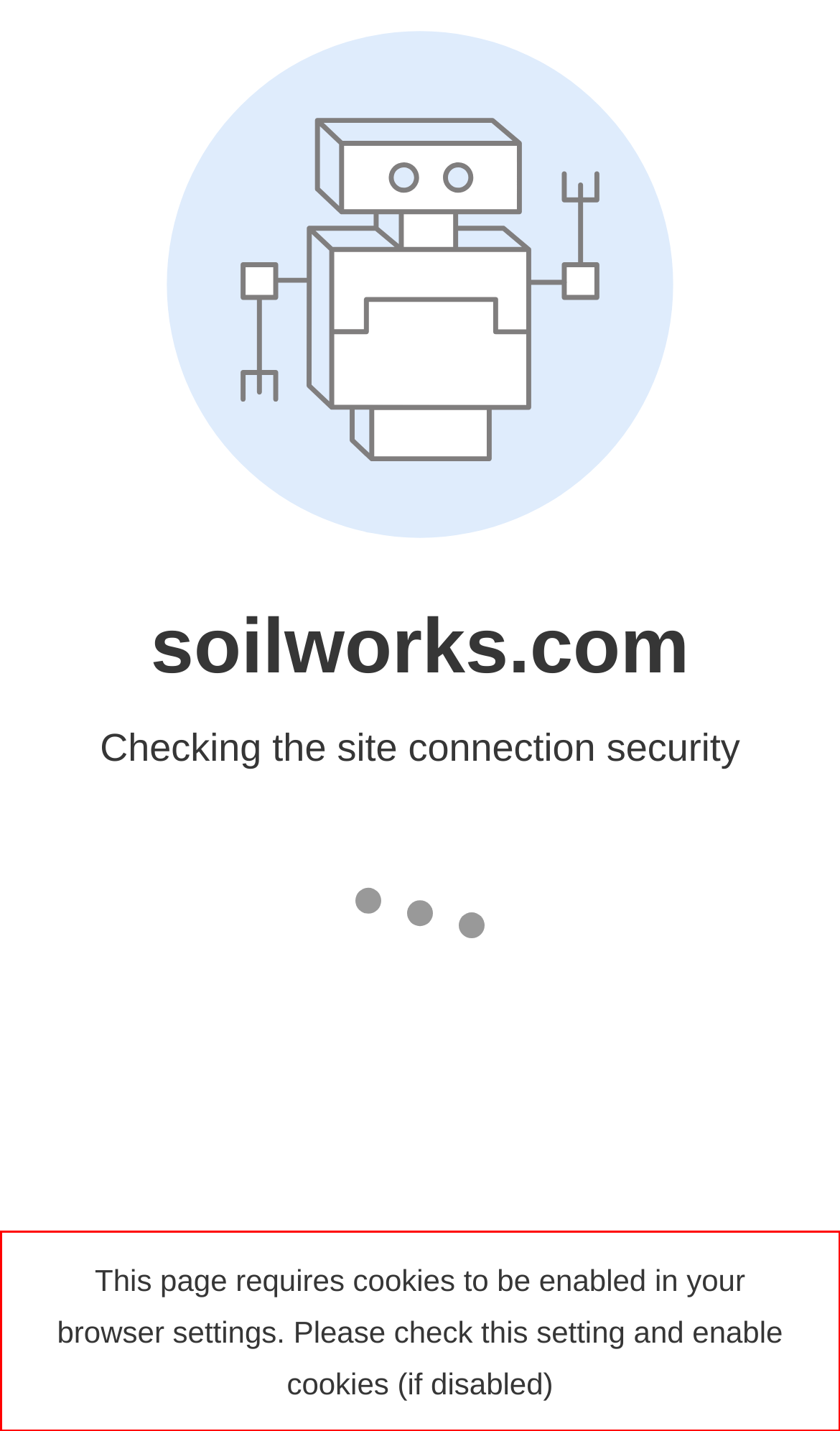You have a screenshot of a webpage with a red bounding box. Use OCR to generate the text contained within this red rectangle.

This page requires cookies to be enabled in your browser settings. Please check this setting and enable cookies (if disabled)